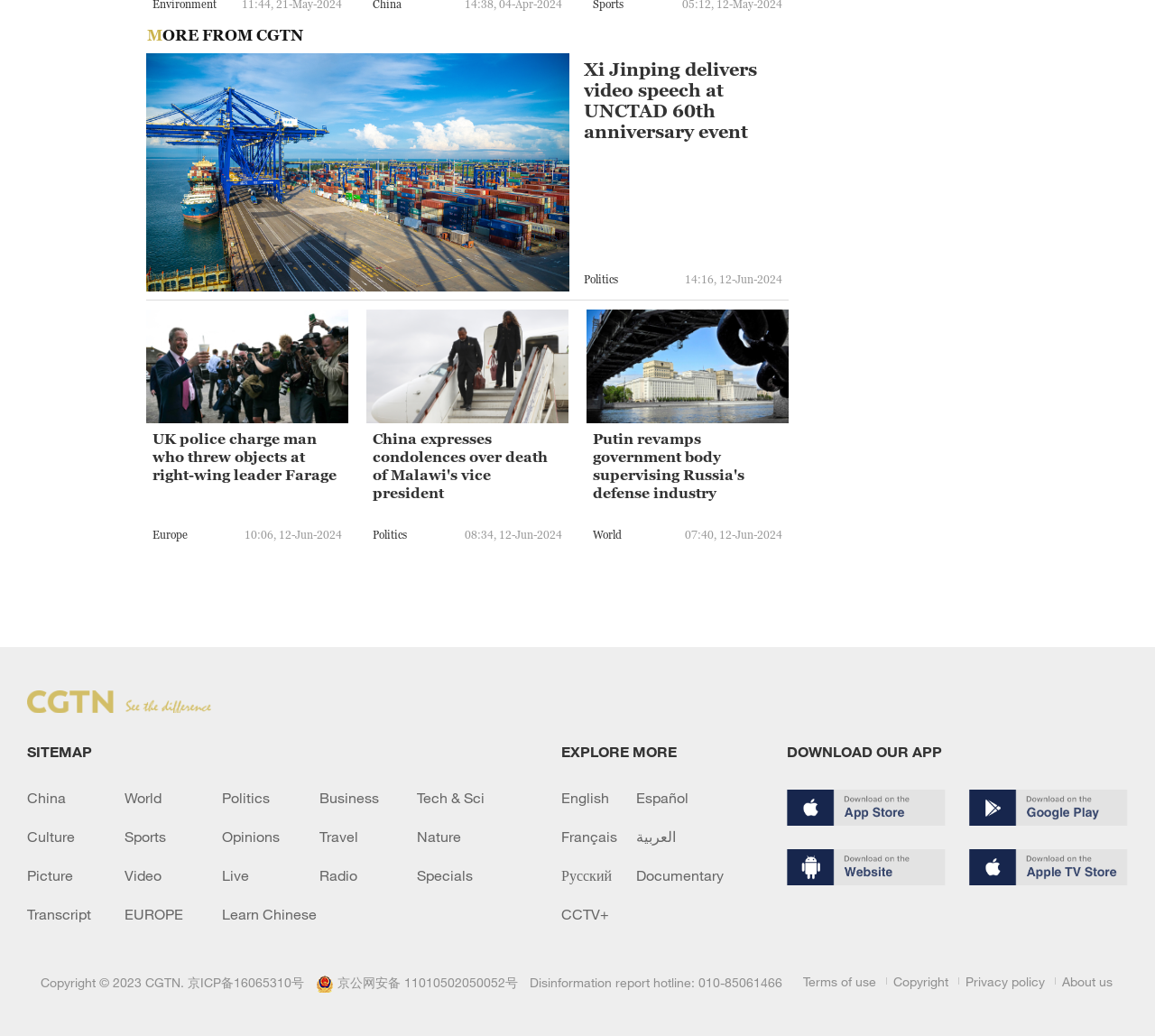What is the category of the first news article? Examine the screenshot and reply using just one word or a brief phrase.

Politics